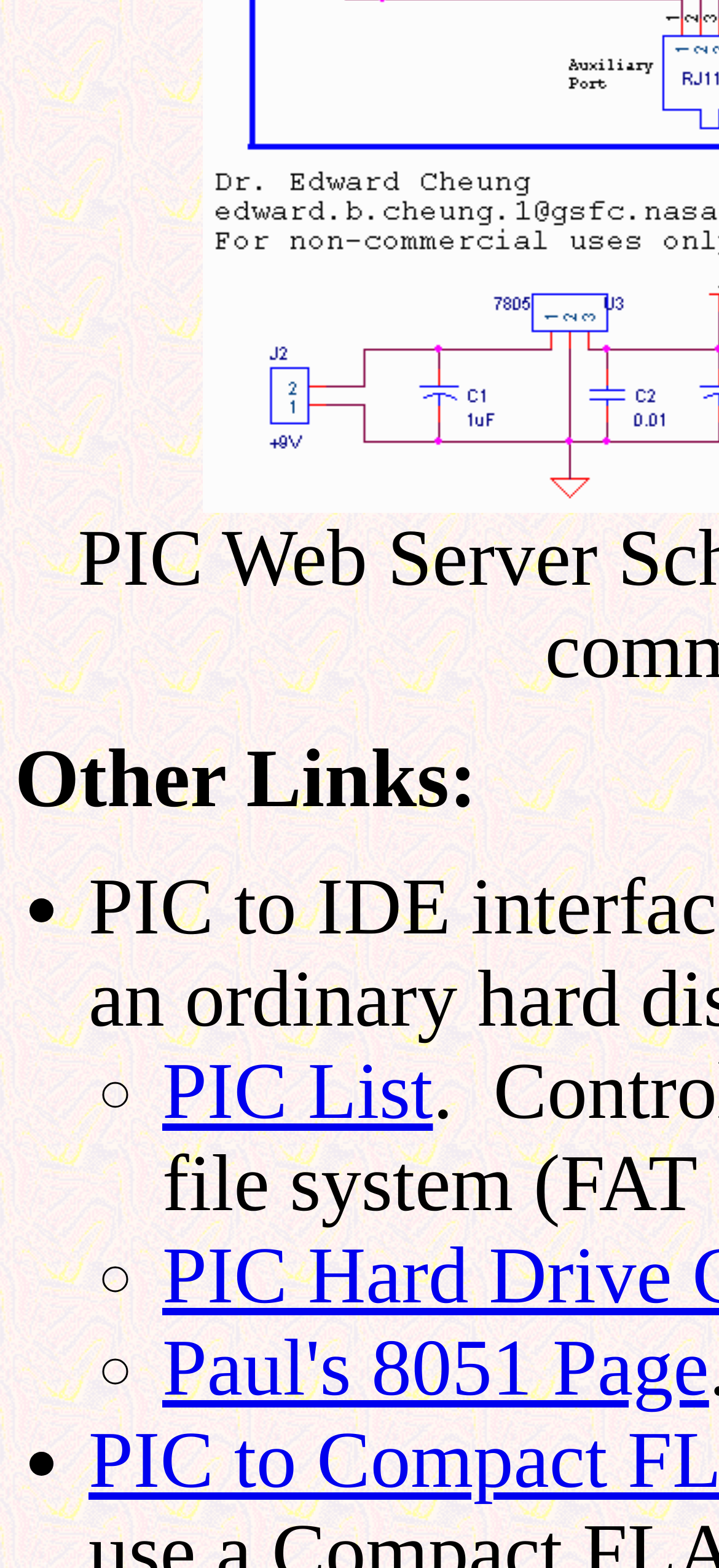Given the following UI element description: "Khách Hàng Thân Thiết", find the bounding box coordinates in the webpage screenshot.

None